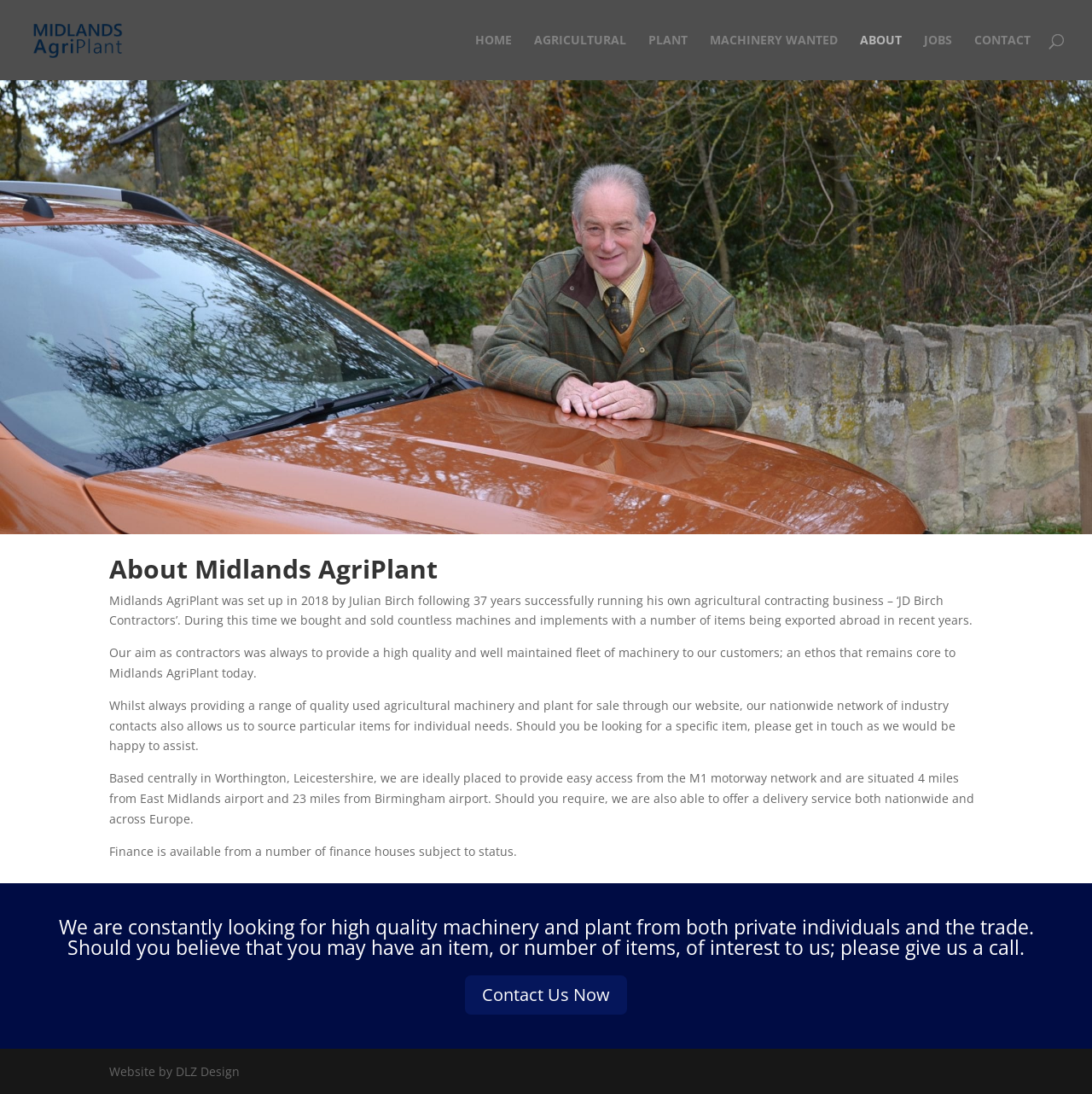Highlight the bounding box of the UI element that corresponds to this description: "Contact Us Now".

[0.426, 0.891, 0.574, 0.927]